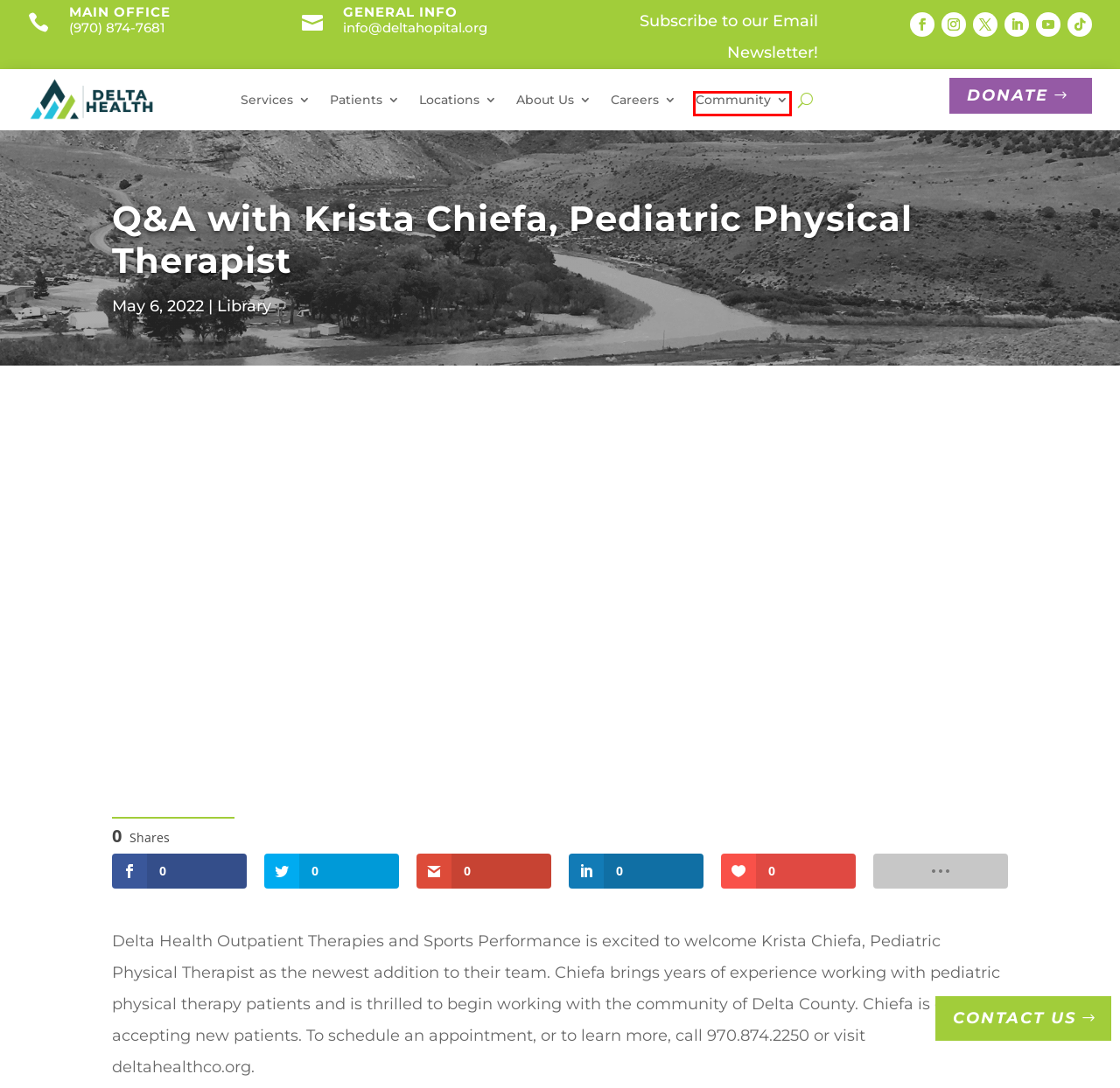Examine the webpage screenshot and identify the UI element enclosed in the red bounding box. Pick the webpage description that most accurately matches the new webpage after clicking the selected element. Here are the candidates:
A. Community | Delta County | Delta Health
B. Infusion | Delta Health | Hospital
C. About Us | Delta Health | The Past and the Future
D. Pharmacy | Delta Health | Hospital
E. Foundation | Delta Health
F. Outpatient Therapies and Sports Performance | Delta Health | Clinic
G. Delta Health Pediatrics - Delta Health
H. Donate | Delta Health Foundation

A